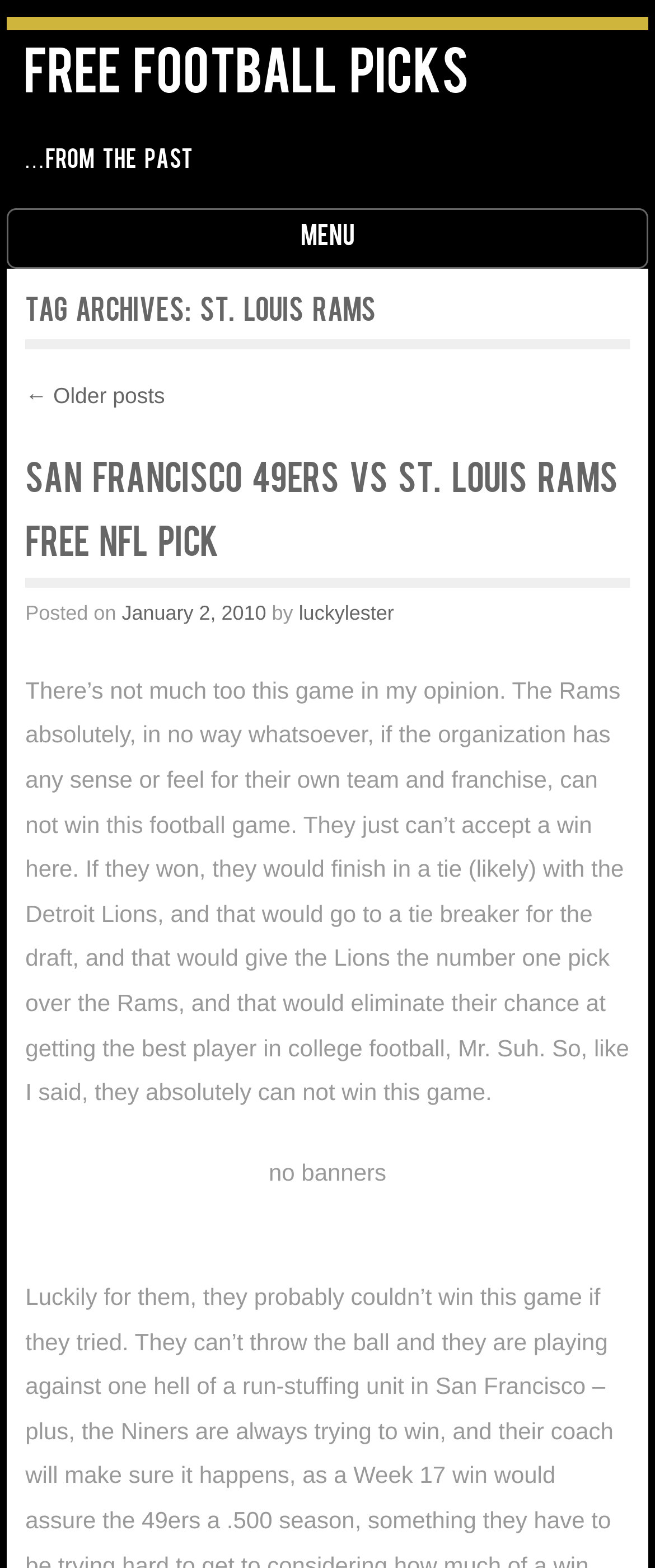Provide a single word or phrase answer to the question: 
What is the author of the post 'San Francisco 49ers vs St. Louis Rams Free NFL Pick'?

luckylester